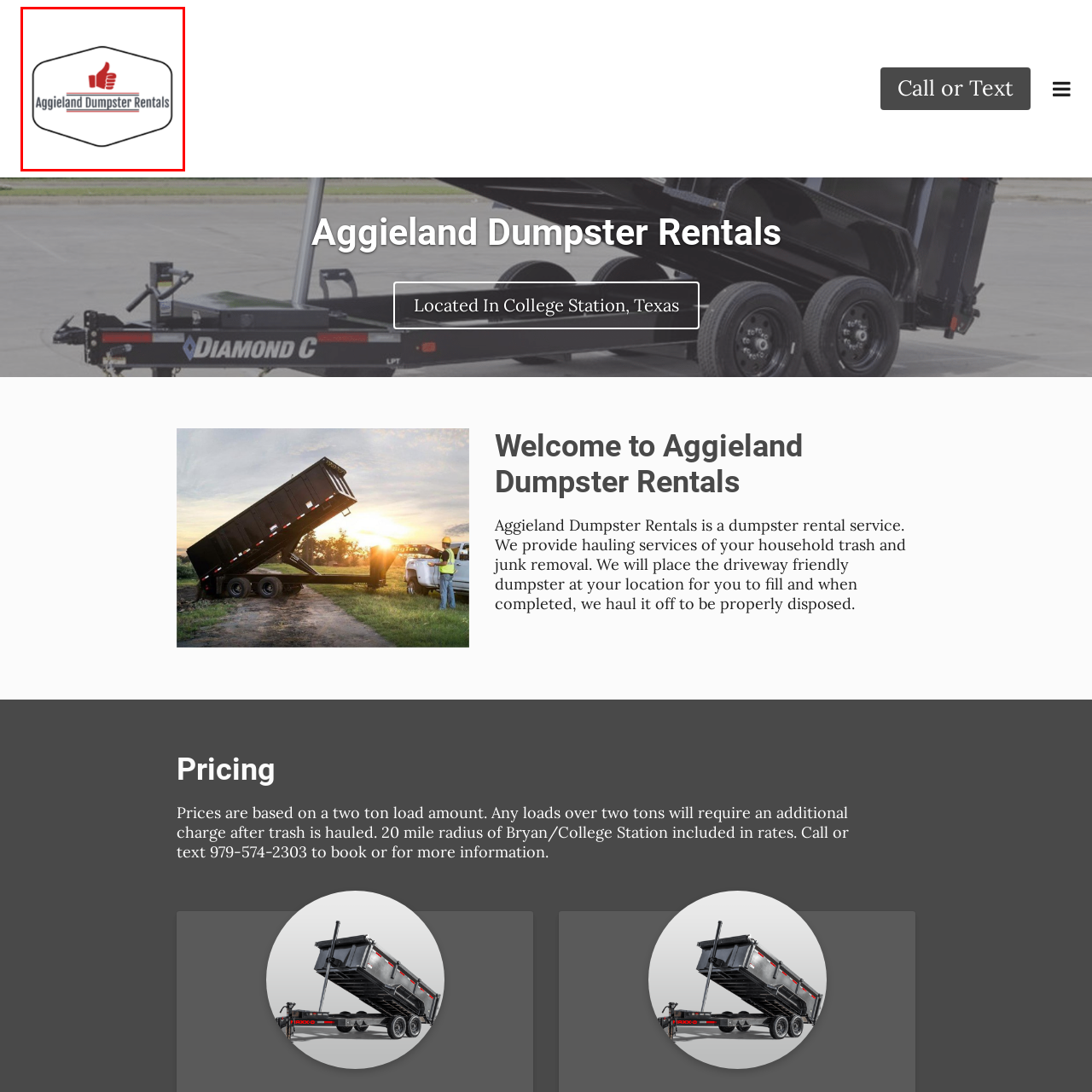Offer a comprehensive narrative for the image inside the red bounding box.

The image features the logo of Aggieland Dumpster Rentals, prominently displaying a stylized thumbs-up icon in red. Positioned majestically above the text, the thumbs-up signifies quality service and customer satisfaction. Below the icon, the company name "Aggieland Dumpster Rentals" is presented in a clear, bold font, with the words "Dumpster Rentals" highlighted in a contrasting shade to enhance visibility. The logo is framed in a sleek, hexagonal outline, lending a modern and professional look to the overall design, making it instantly recognizable for the dumpster rental service based in College Station, Texas.